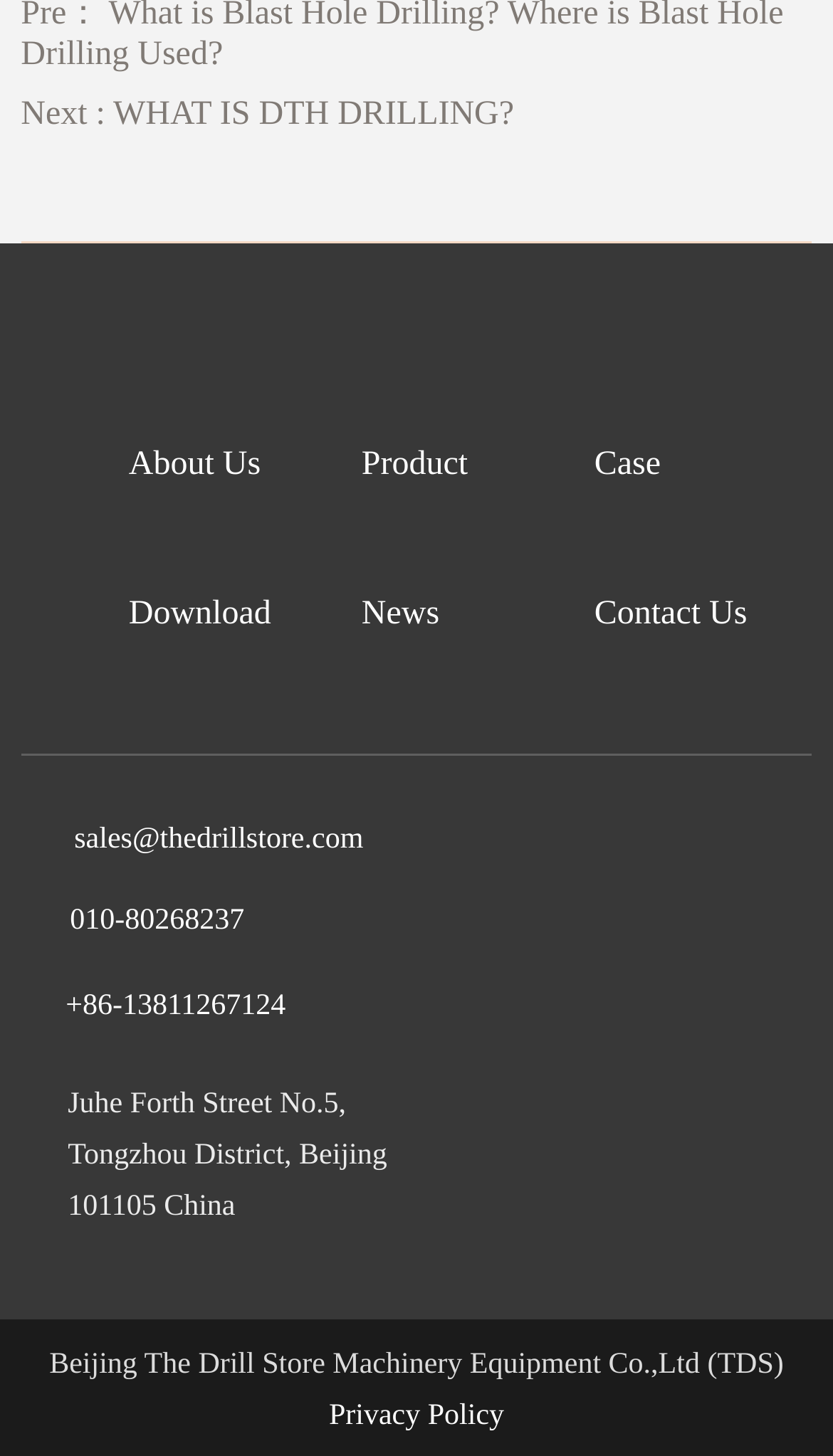What is the email address of the company?
Use the image to answer the question with a single word or phrase.

sales@thedrillstore.com